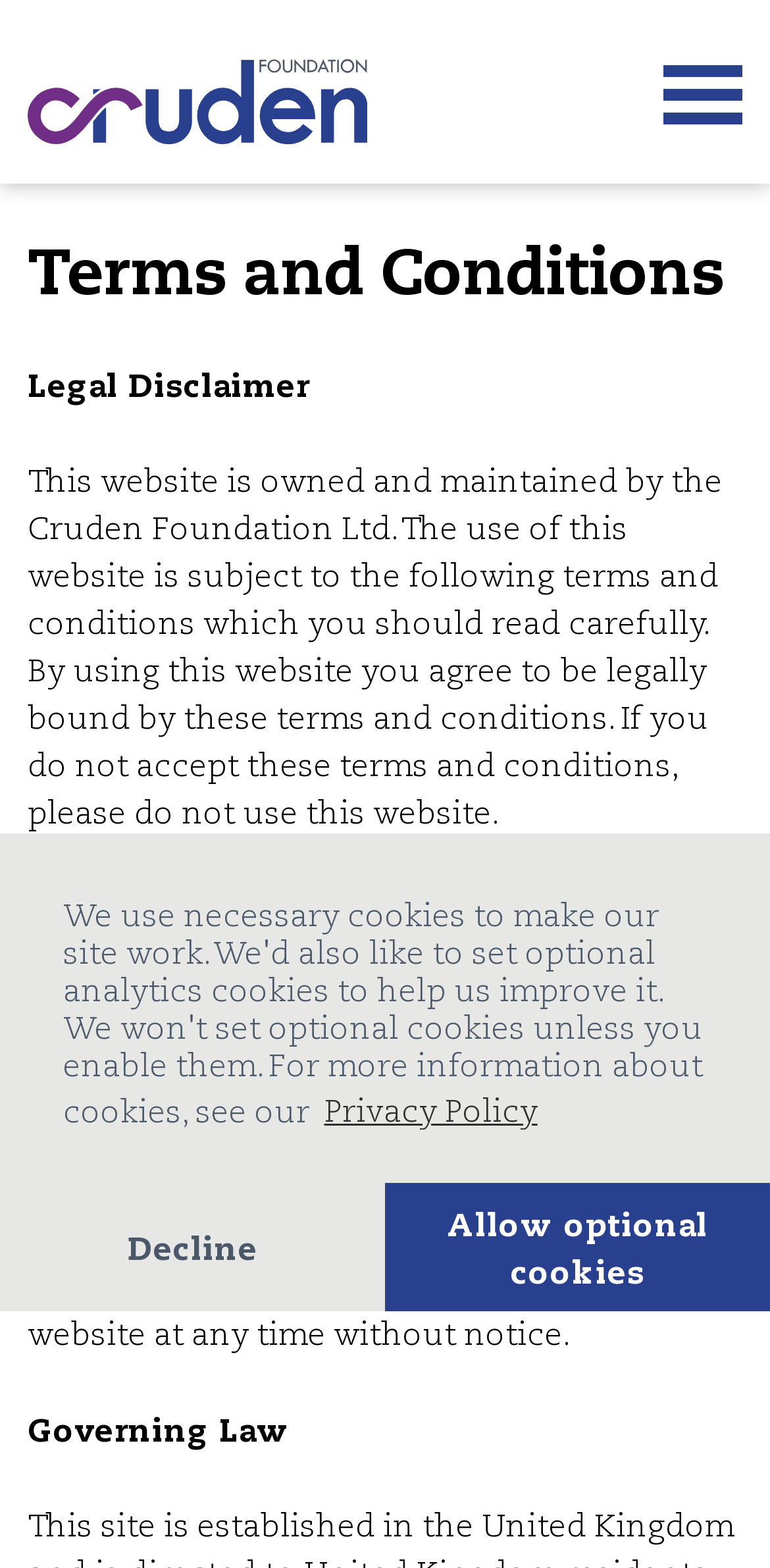Who owns this website?
Please answer using one word or phrase, based on the screenshot.

Cruden Foundation Ltd.